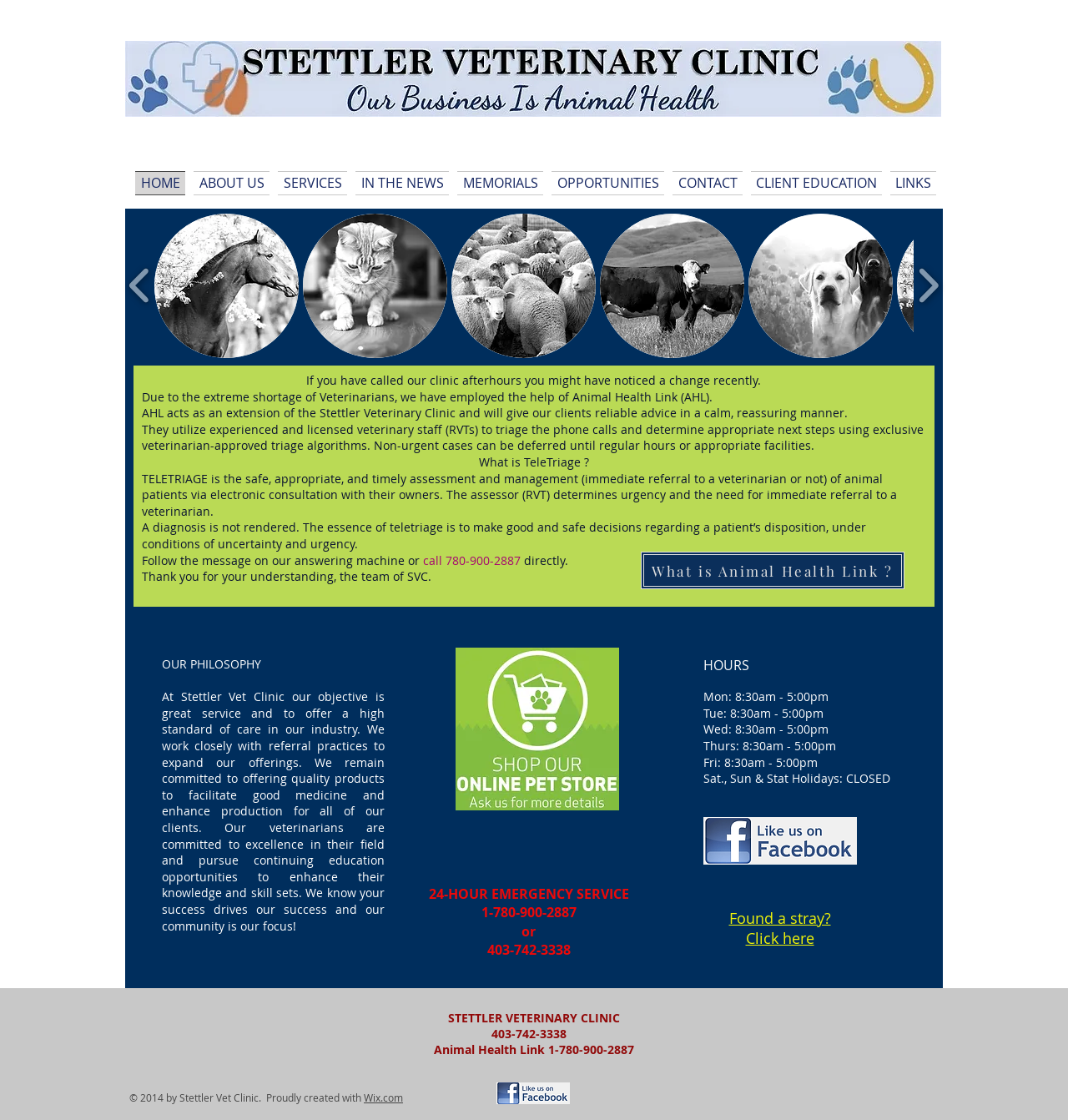Please study the image and answer the question comprehensively:
What is the name of the veterinary clinic?

I found the answer by looking at the top of the webpage, where the clinic's name is prominently displayed as 'Stettler Veterinary Clinic'.